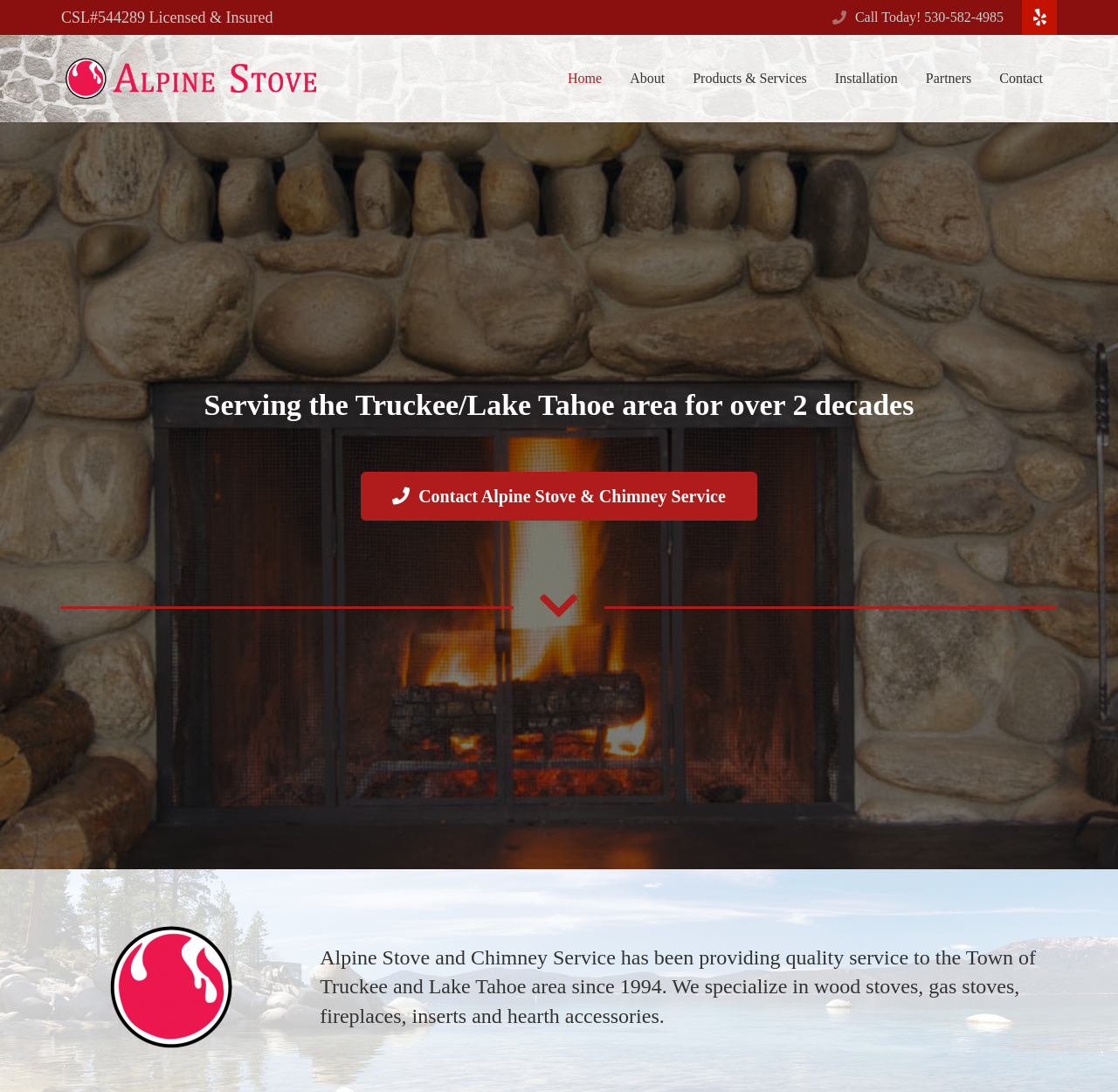Can you give a comprehensive explanation to the question given the content of the image?
How many navigation links are there?

I counted the number of link elements with text content, which are 'Home', 'About', 'Products & Services', 'Installation', 'Partners', and 'Contact'. These links have bounding box coordinates of [0.495, 0.052, 0.551, 0.092], [0.551, 0.052, 0.607, 0.092], [0.607, 0.052, 0.734, 0.092], [0.734, 0.052, 0.815, 0.092], [0.815, 0.052, 0.881, 0.092], and [0.881, 0.052, 0.945, 0.092] respectively.